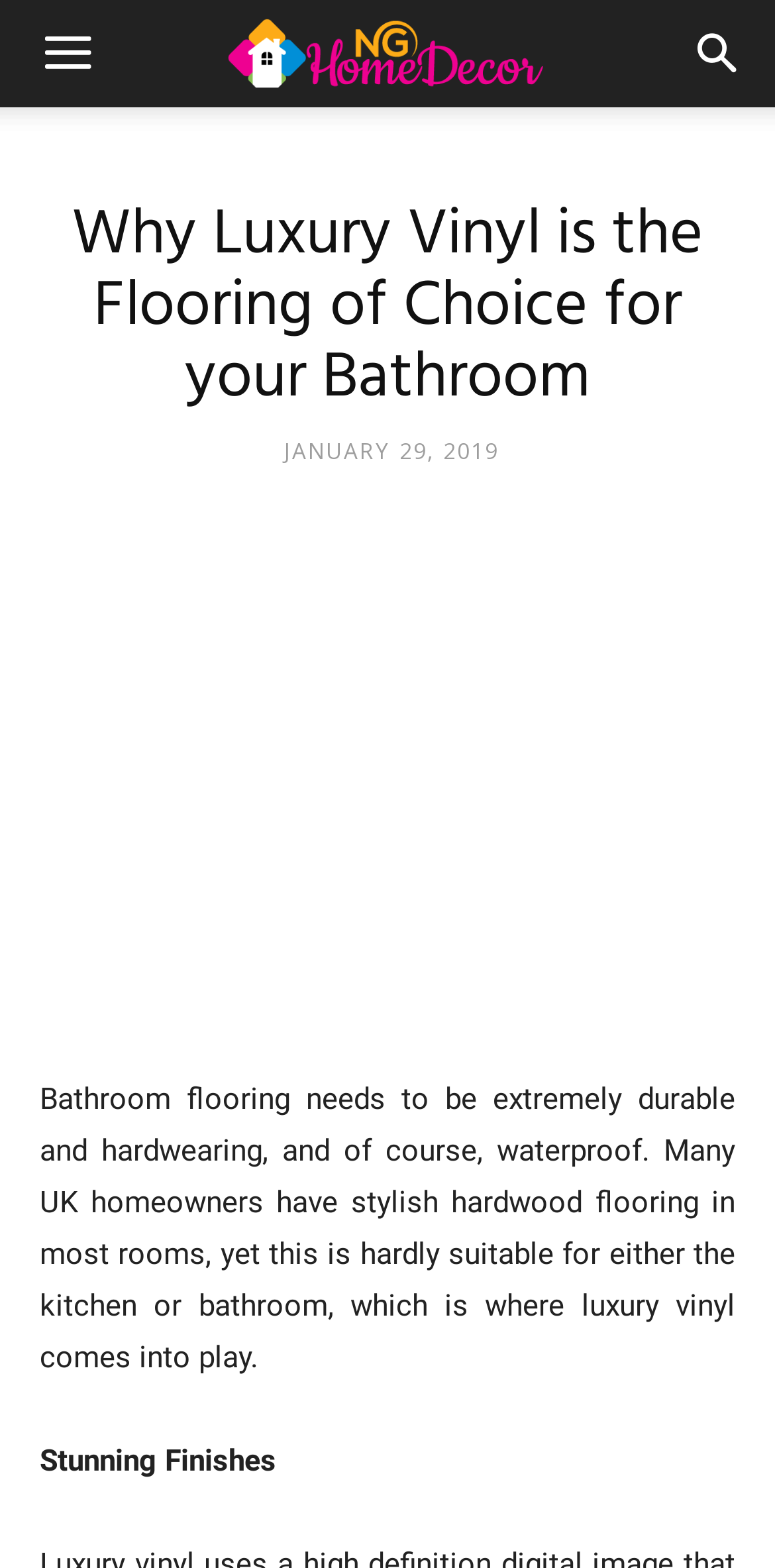Using the description: "YouTube", determine the UI element's bounding box coordinates. Ensure the coordinates are in the format of four float numbers between 0 and 1, i.e., [left, top, right, bottom].

None